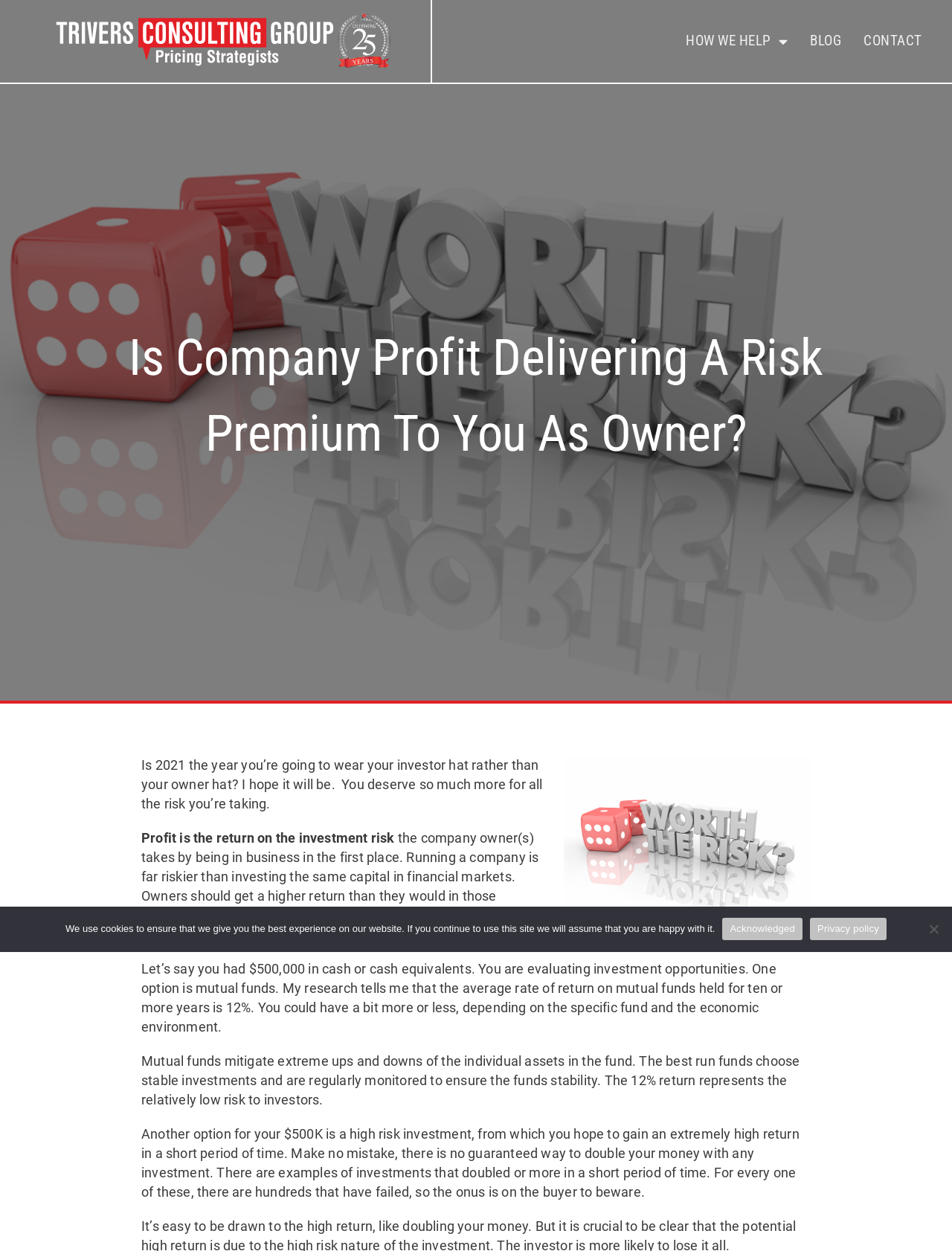What is the relationship between risk and return?
Please describe in detail the information shown in the image to answer the question.

The webpage suggests that there is a relationship between risk and return, where higher risk investments should yield higher returns, as mentioned in the text 'Running a company is far riskier than investing the same capital in financial markets. Owners should get a higher return than they would in those markets.'